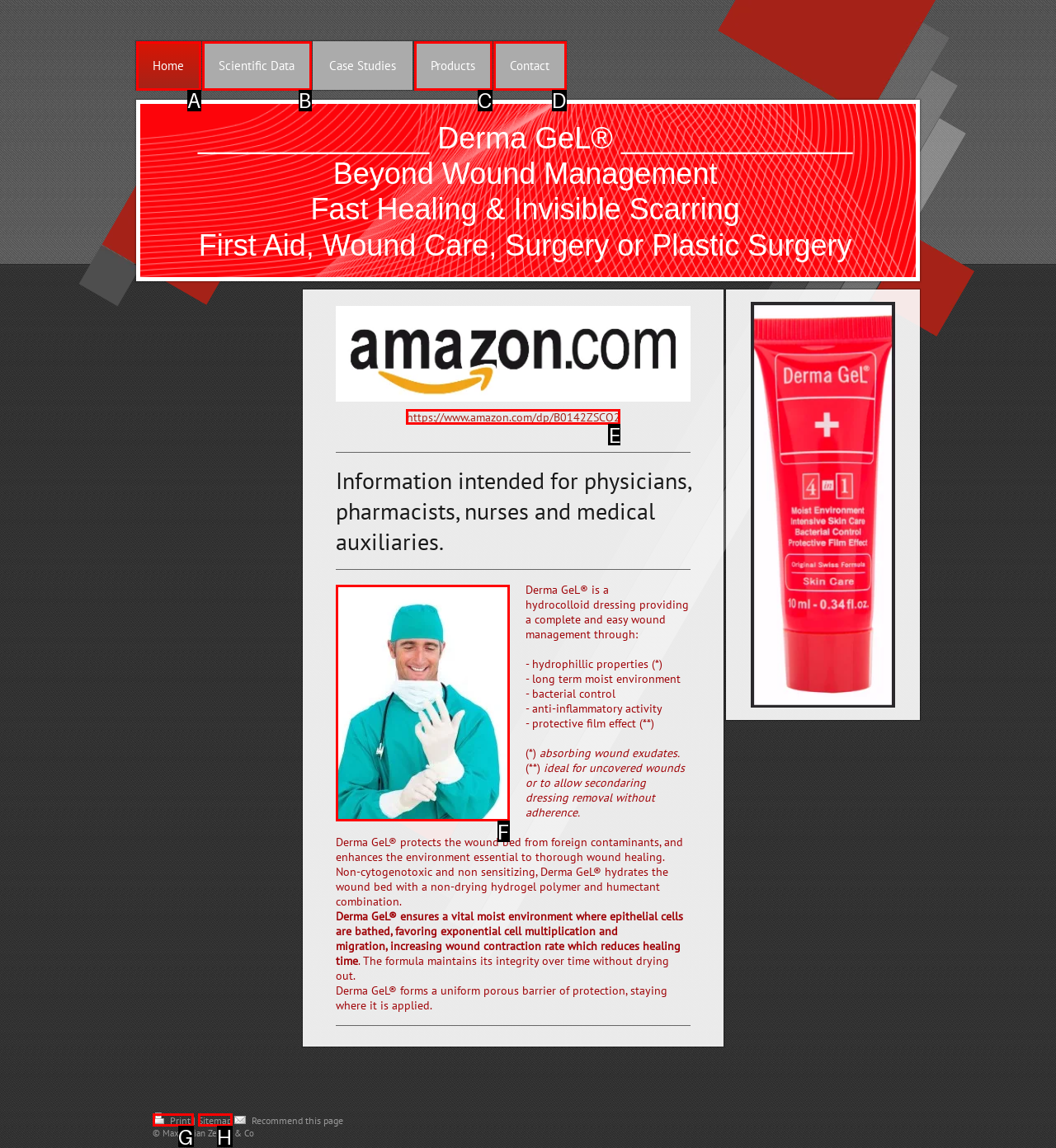Using the given description: Sitemap, identify the HTML element that corresponds best. Answer with the letter of the correct option from the available choices.

H